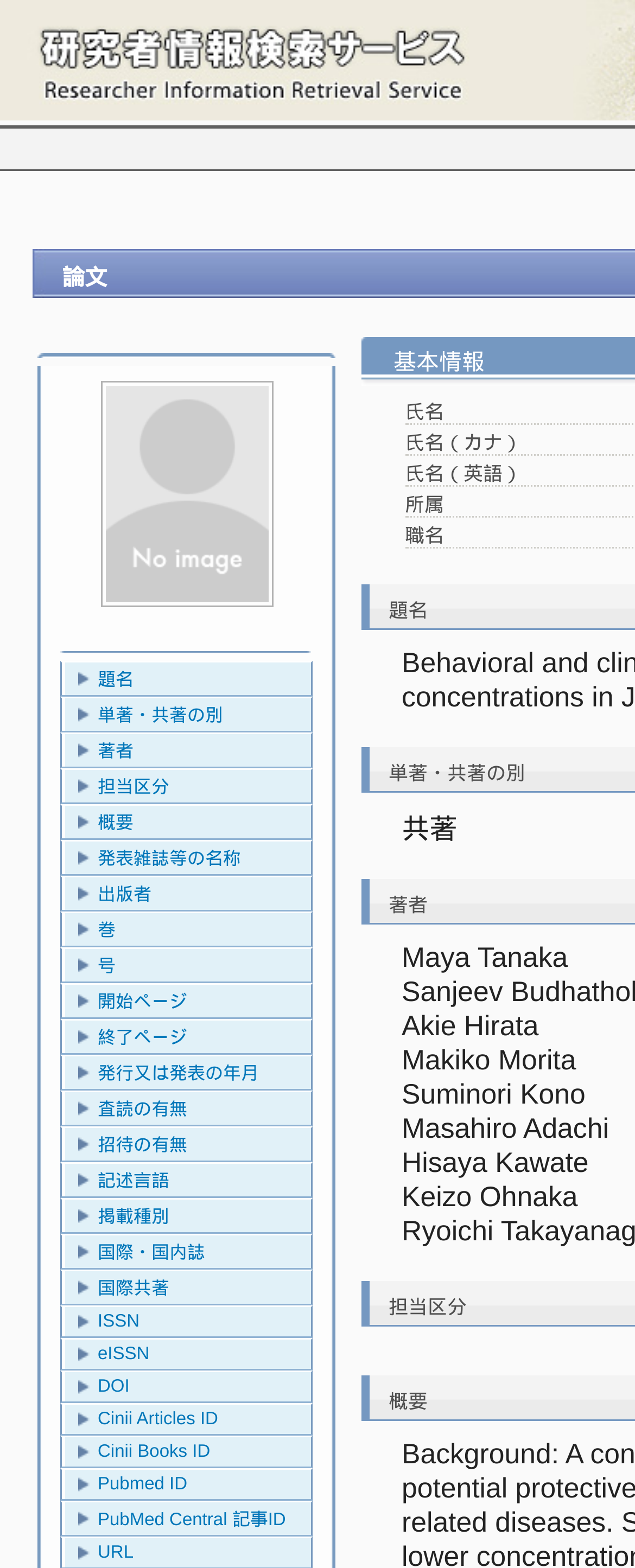Please locate the bounding box coordinates of the element that should be clicked to achieve the given instruction: "Click 概要".

[0.103, 0.514, 0.49, 0.535]